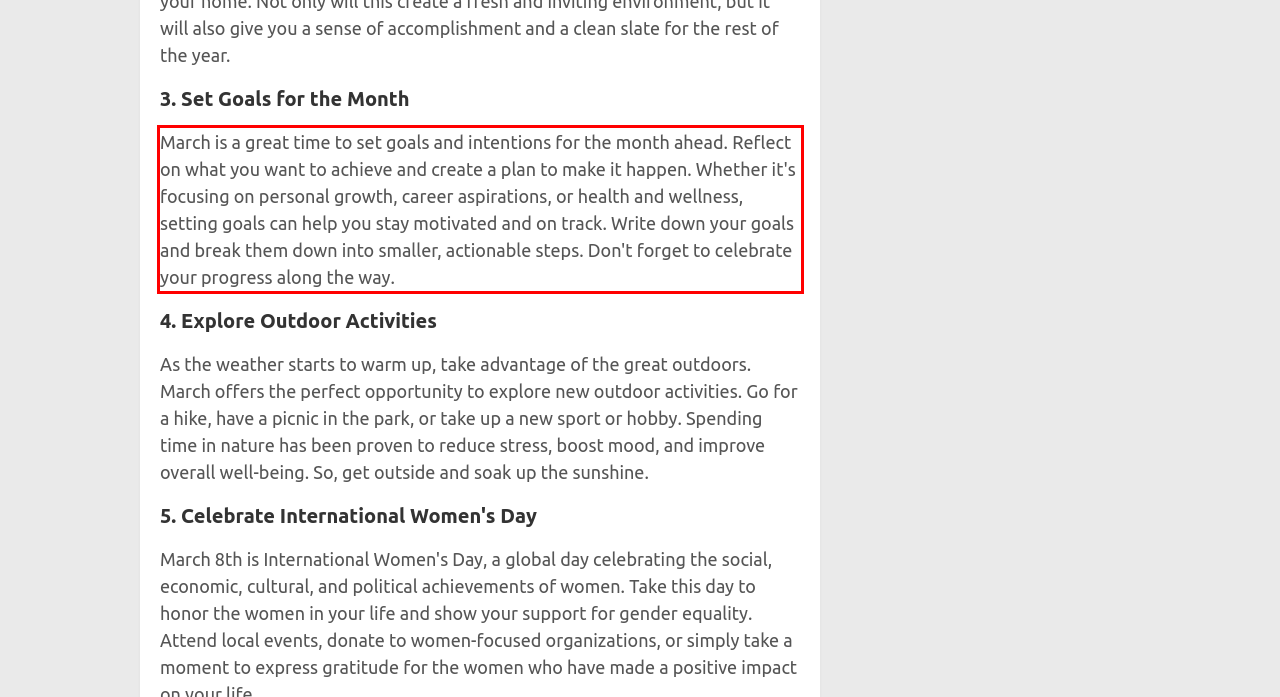You have a screenshot of a webpage where a UI element is enclosed in a red rectangle. Perform OCR to capture the text inside this red rectangle.

March is a great time to set goals and intentions for the month ahead. Reflect on what you want to achieve and create a plan to make it happen. Whether it's focusing on personal growth, career aspirations, or health and wellness, setting goals can help you stay motivated and on track. Write down your goals and break them down into smaller, actionable steps. Don't forget to celebrate your progress along the way.